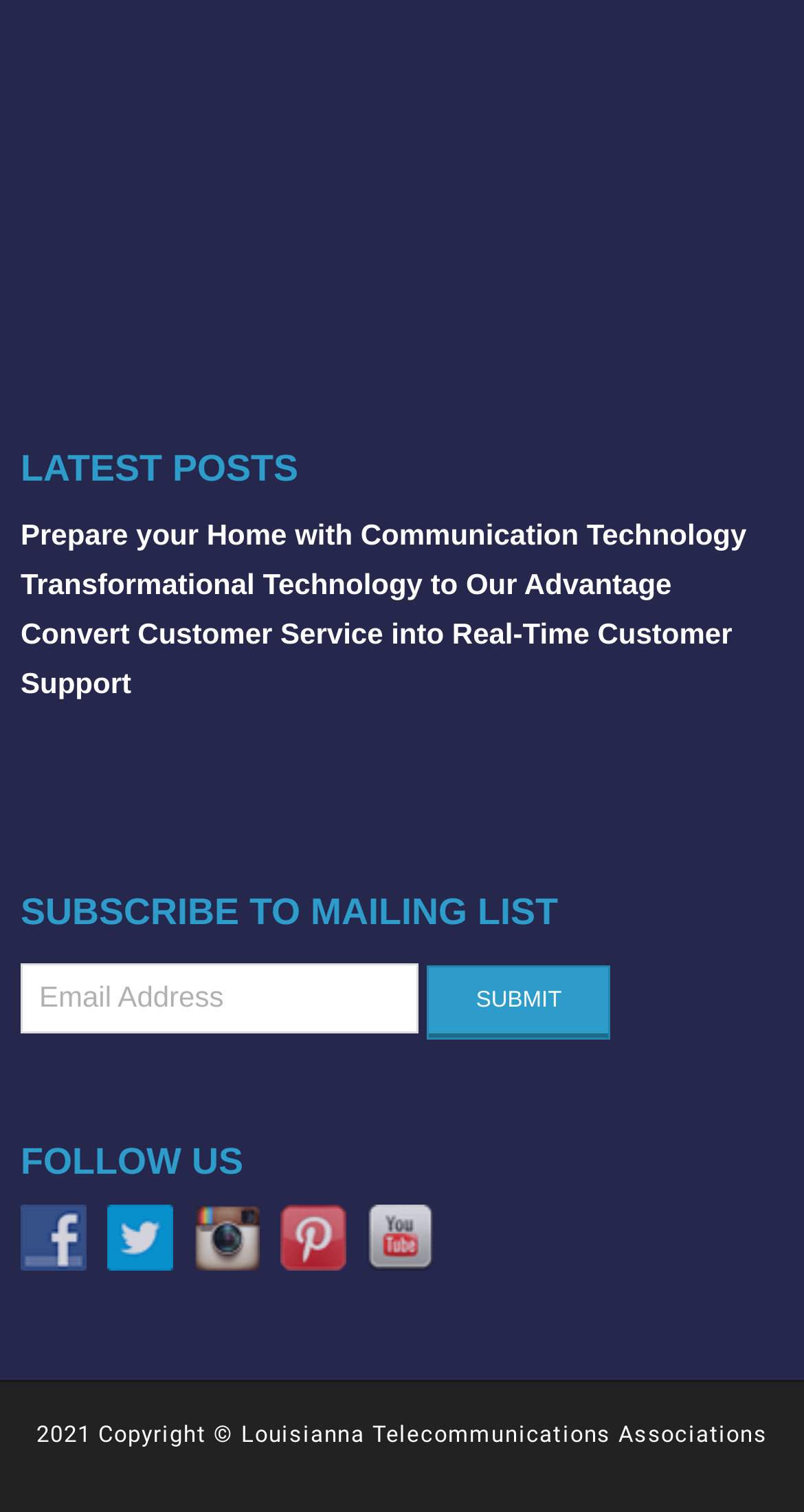Respond to the question below with a single word or phrase:
What is the purpose of the textbox?

Enter email address